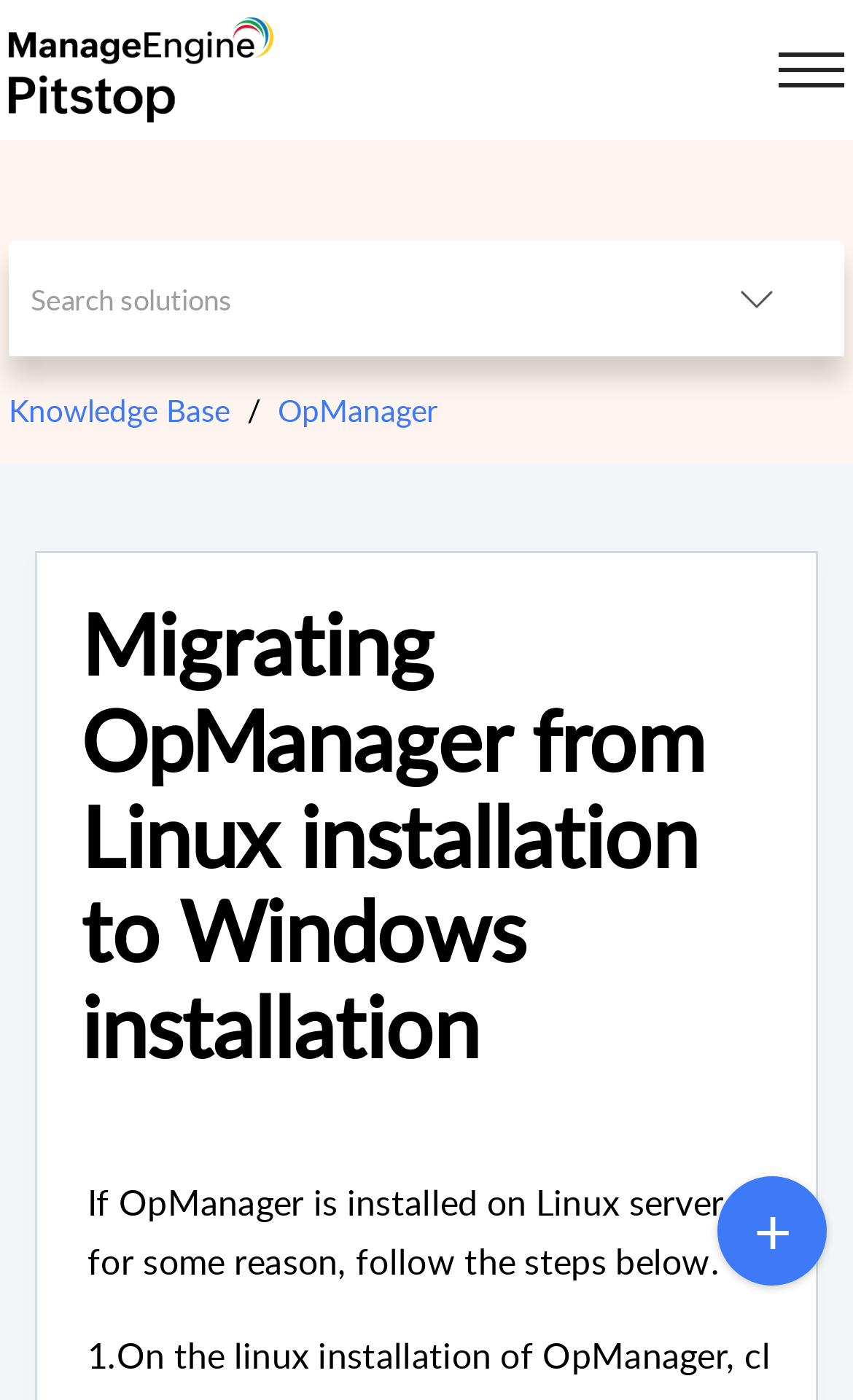What is the text next to the search box?
Please describe in detail the information shown in the image to answer the question.

The text next to the search box on this webpage is 'Search solutions', which suggests that users can search for solutions to their problems or questions.